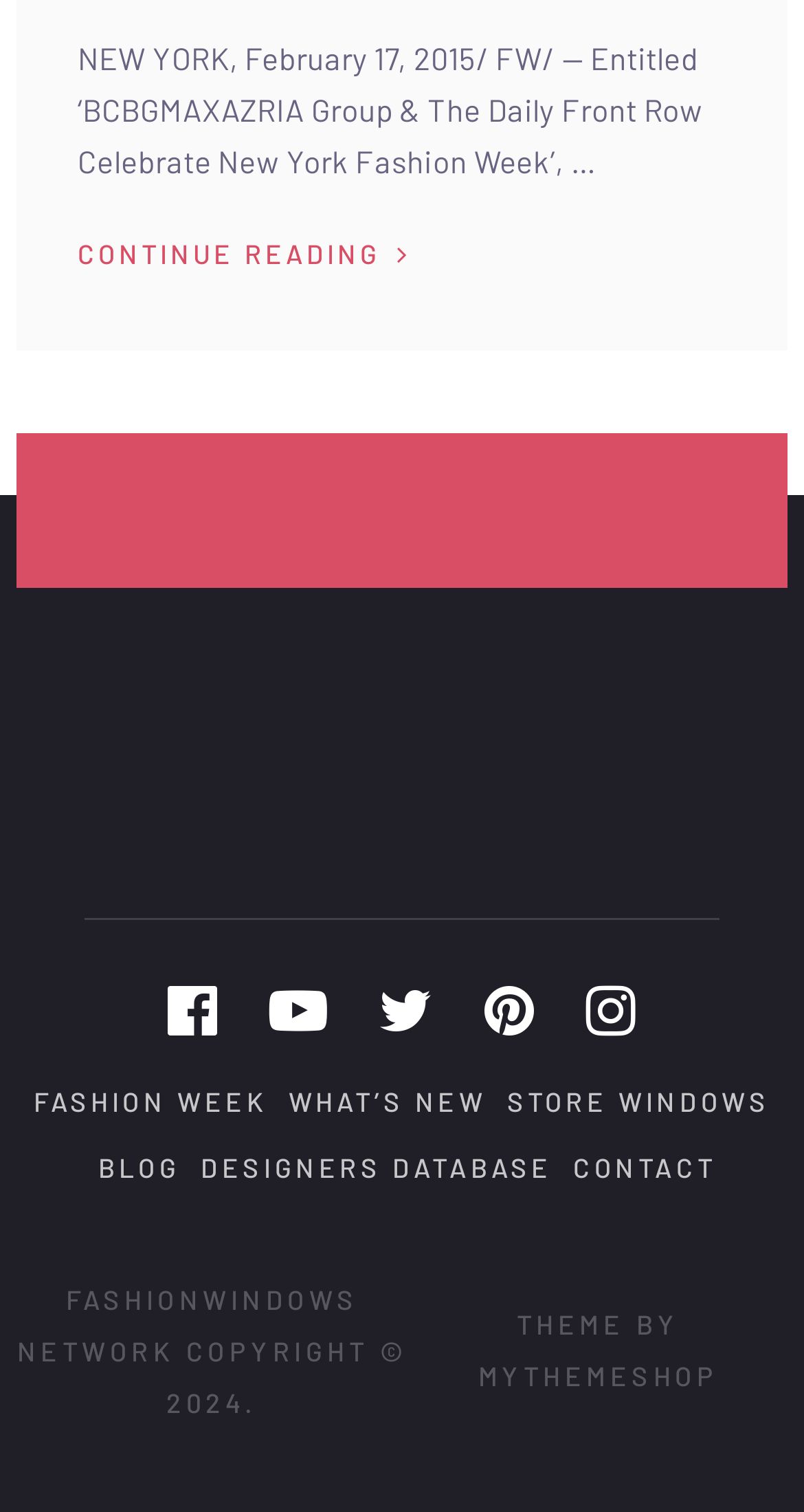Determine the bounding box coordinates for the clickable element to execute this instruction: "Read the article". Provide the coordinates as four float numbers between 0 and 1, i.e., [left, top, right, bottom].

[0.097, 0.151, 0.512, 0.185]